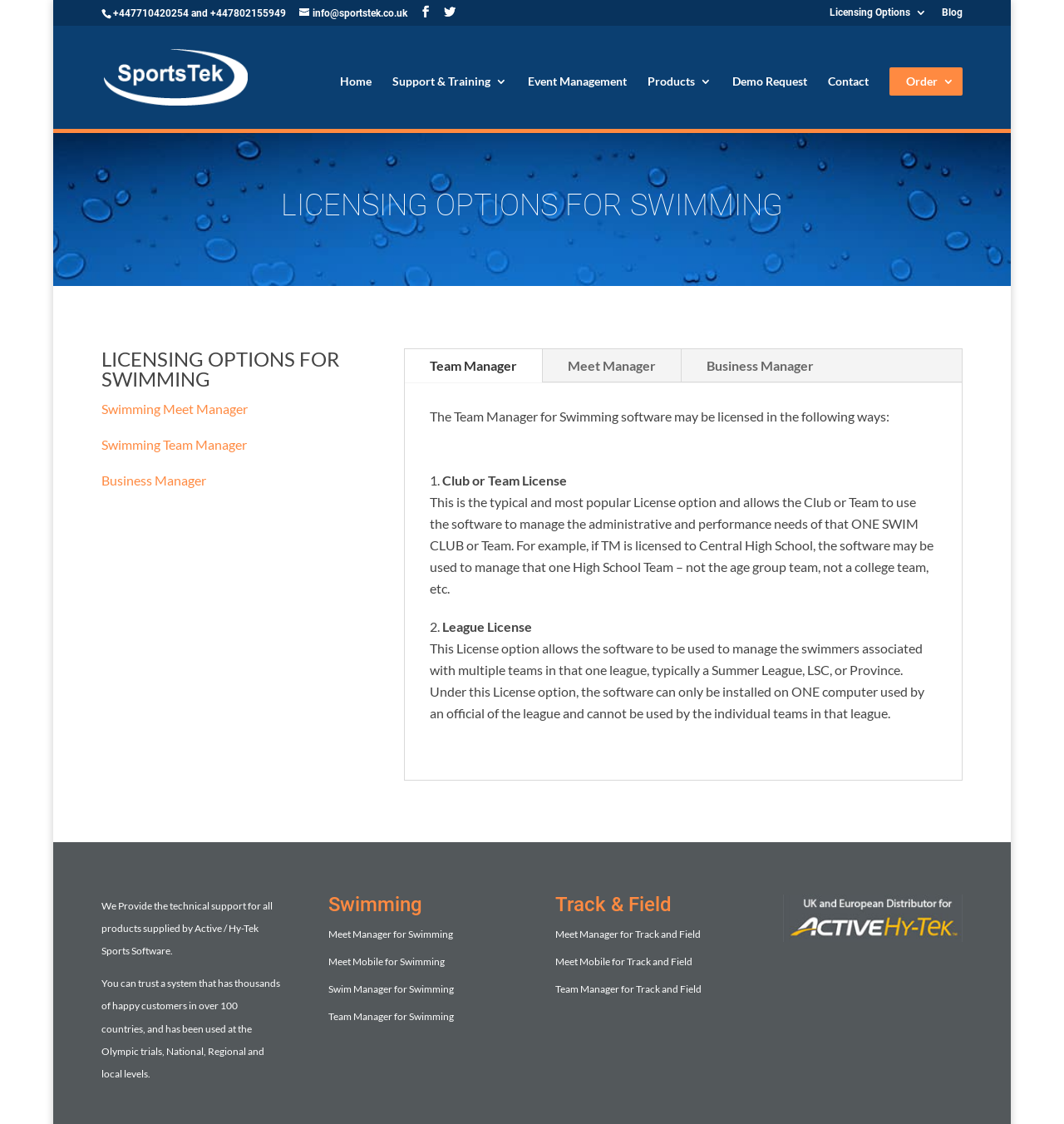Pinpoint the bounding box coordinates of the clickable element to carry out the following instruction: "Click the 'Demo Request' link."

[0.689, 0.067, 0.759, 0.115]